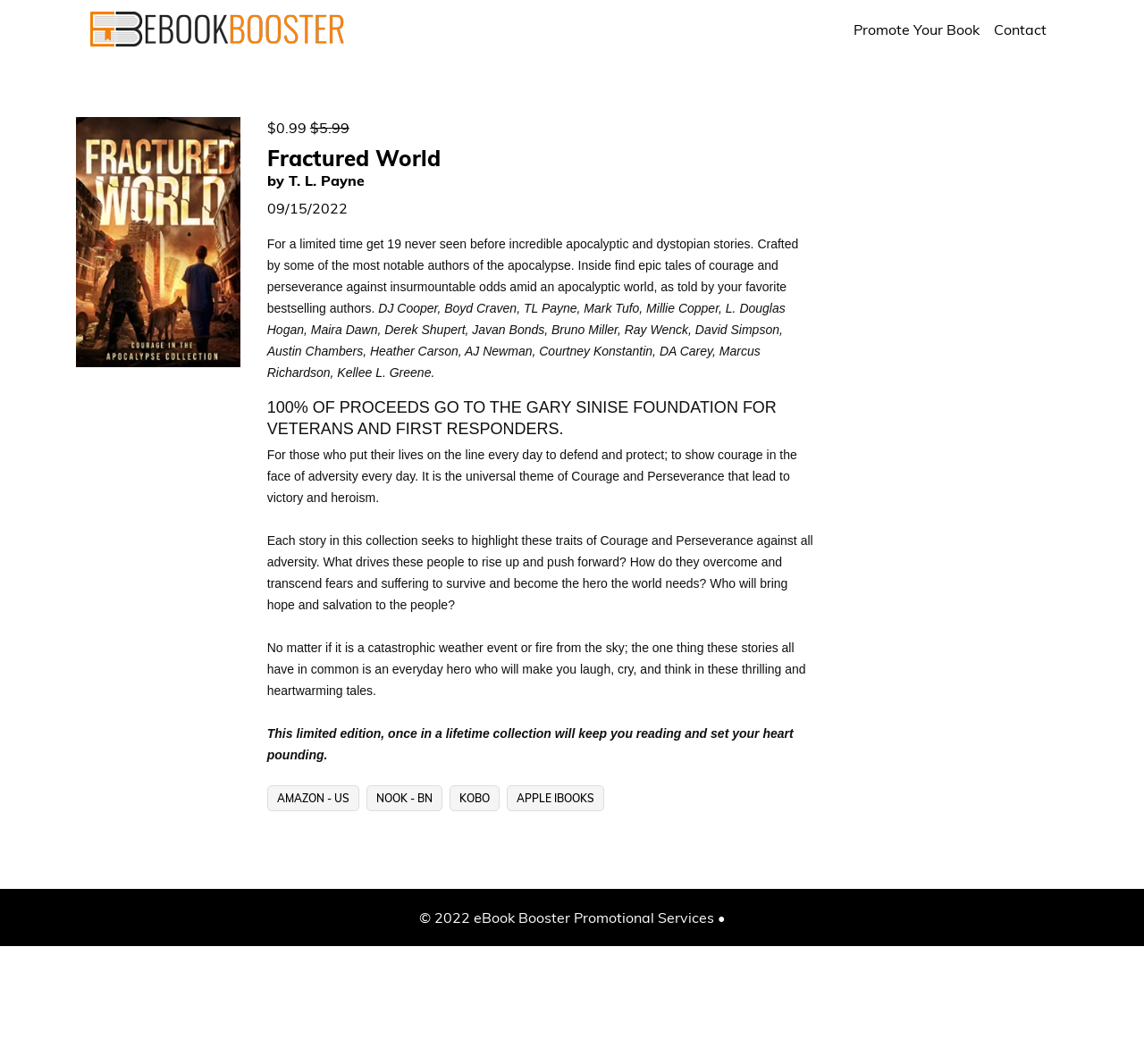Determine the bounding box coordinates of the region I should click to achieve the following instruction: "Click NOOK - BN". Ensure the bounding box coordinates are four float numbers between 0 and 1, i.e., [left, top, right, bottom].

[0.32, 0.738, 0.387, 0.762]